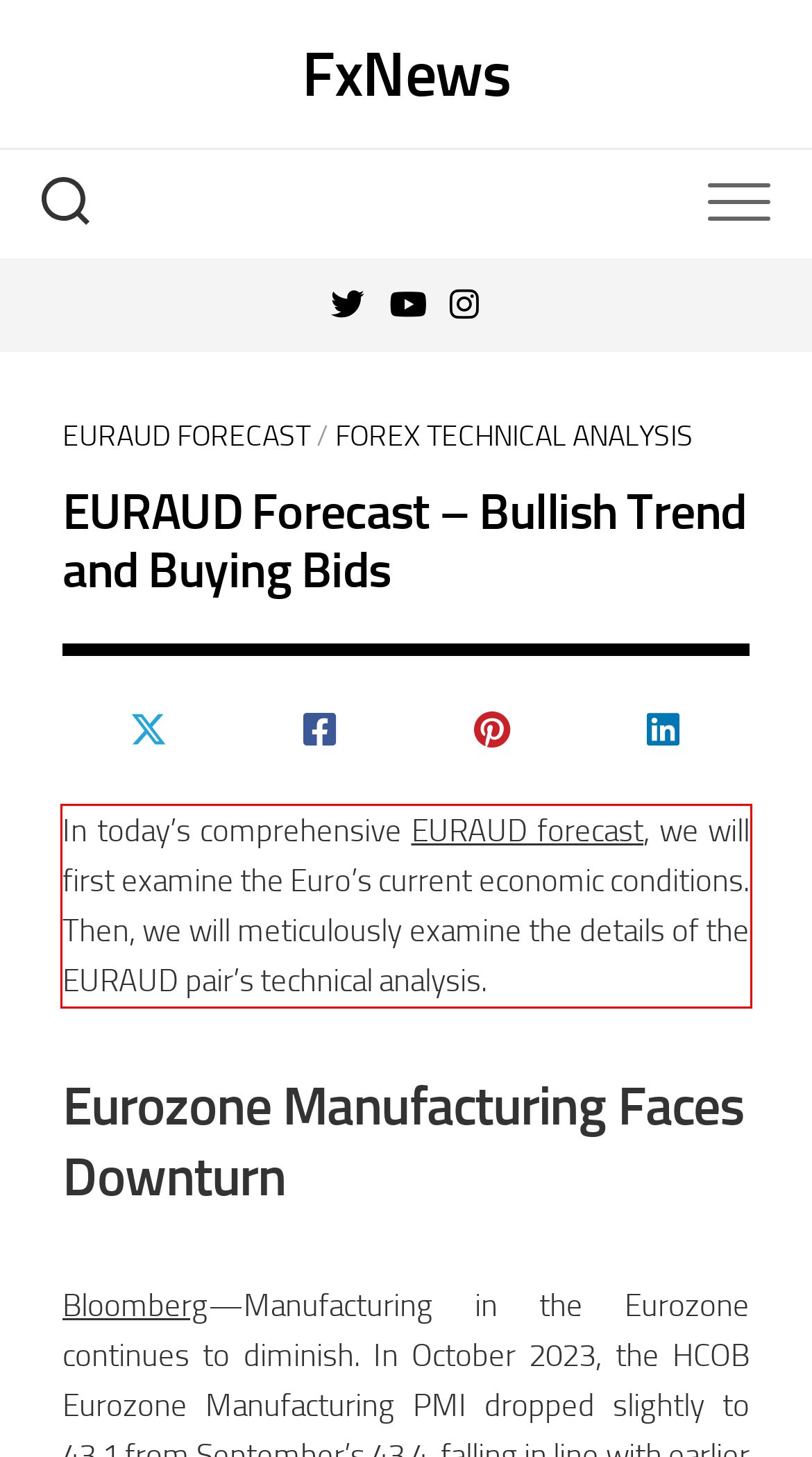There is a screenshot of a webpage with a red bounding box around a UI element. Please use OCR to extract the text within the red bounding box.

In today’s comprehensive EURAUD forecast, we will first examine the Euro’s current economic conditions. Then, we will meticulously examine the details of the EURAUD pair’s technical analysis.